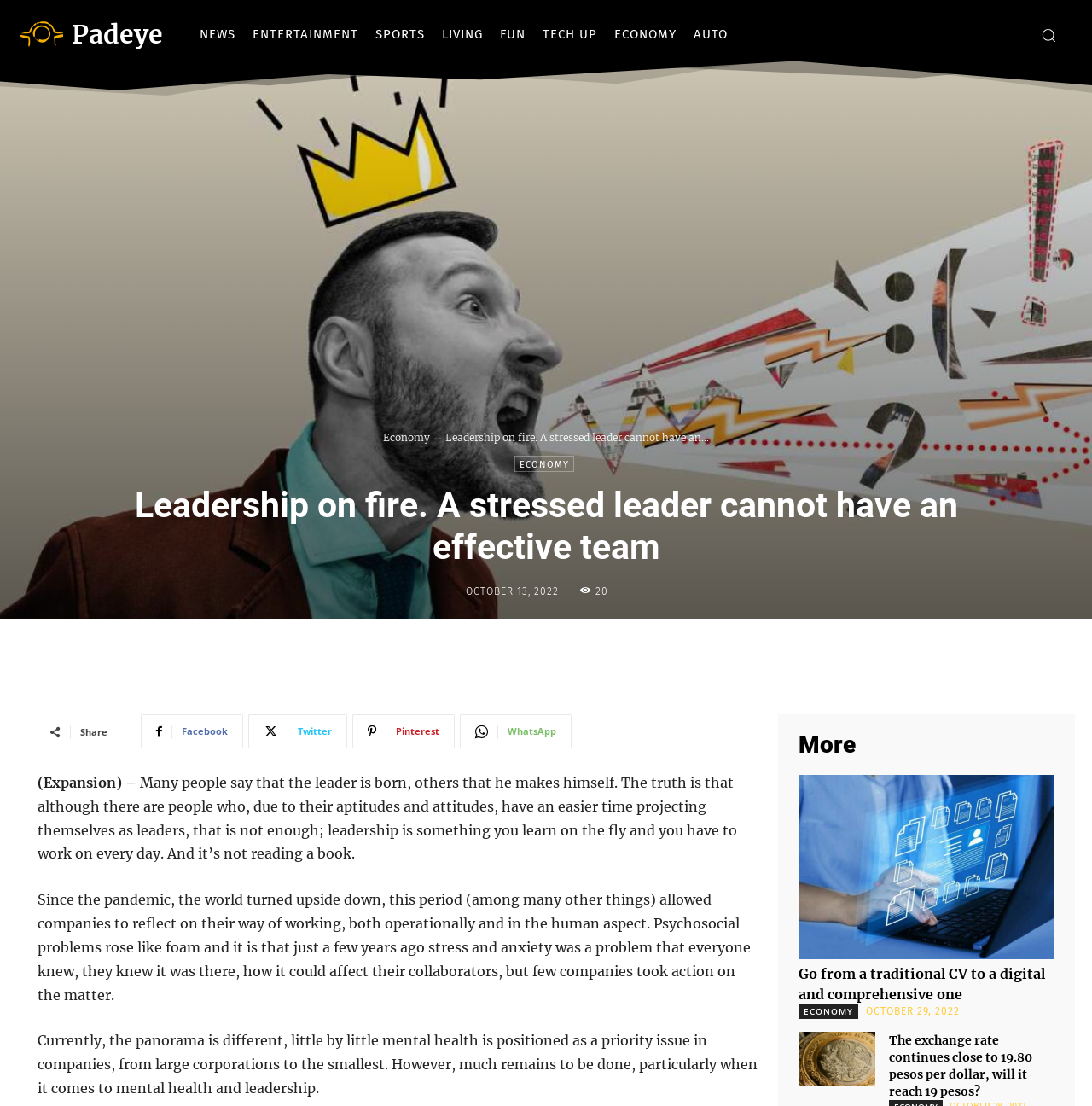Please find the bounding box coordinates of the clickable region needed to complete the following instruction: "Search using the search button". The bounding box coordinates must consist of four float numbers between 0 and 1, i.e., [left, top, right, bottom].

[0.939, 0.011, 0.981, 0.052]